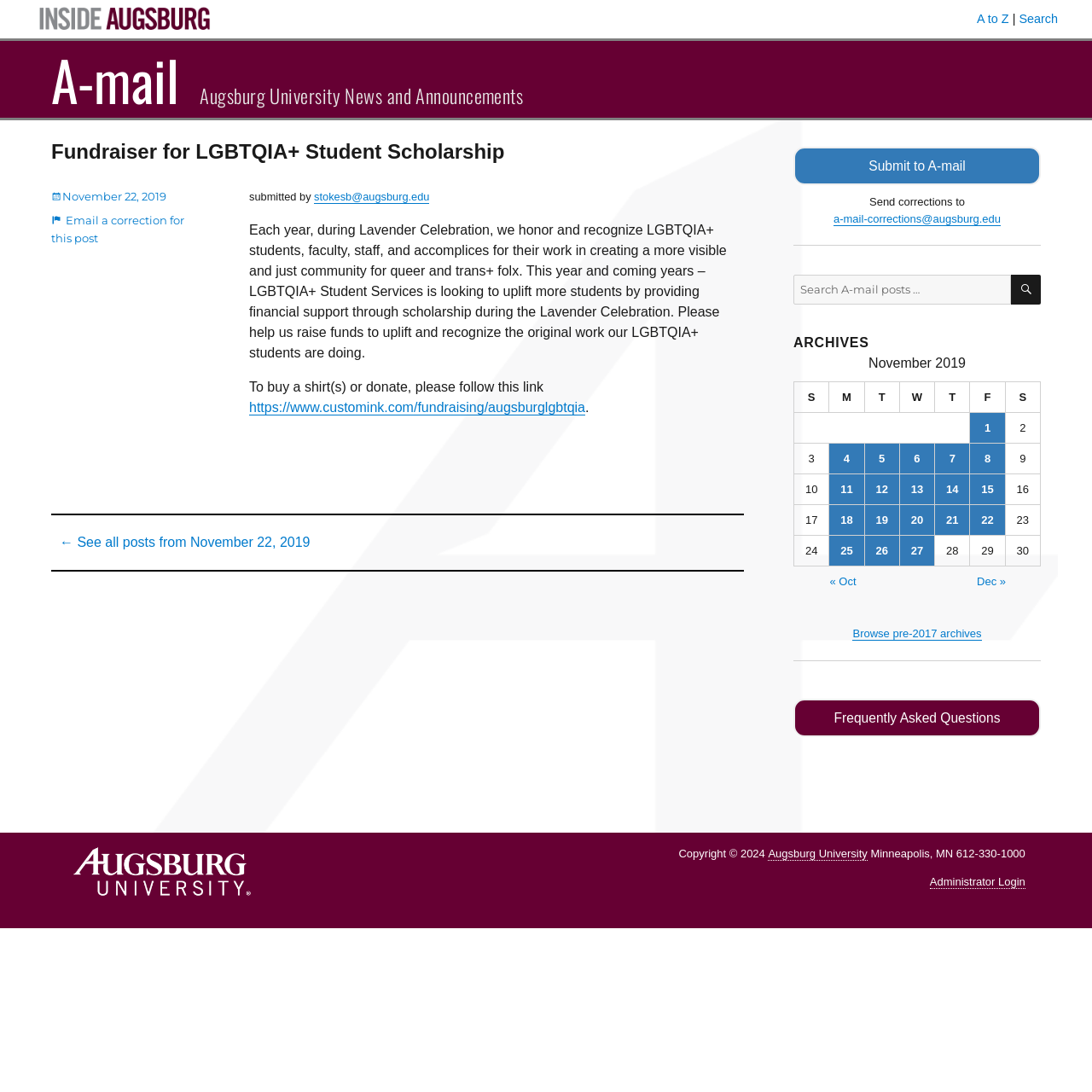What is the name of the university?
Look at the webpage screenshot and answer the question with a detailed explanation.

The name of the university can be inferred from the text 'Augsburg University News and Announcements' which is located at the top of the webpage.